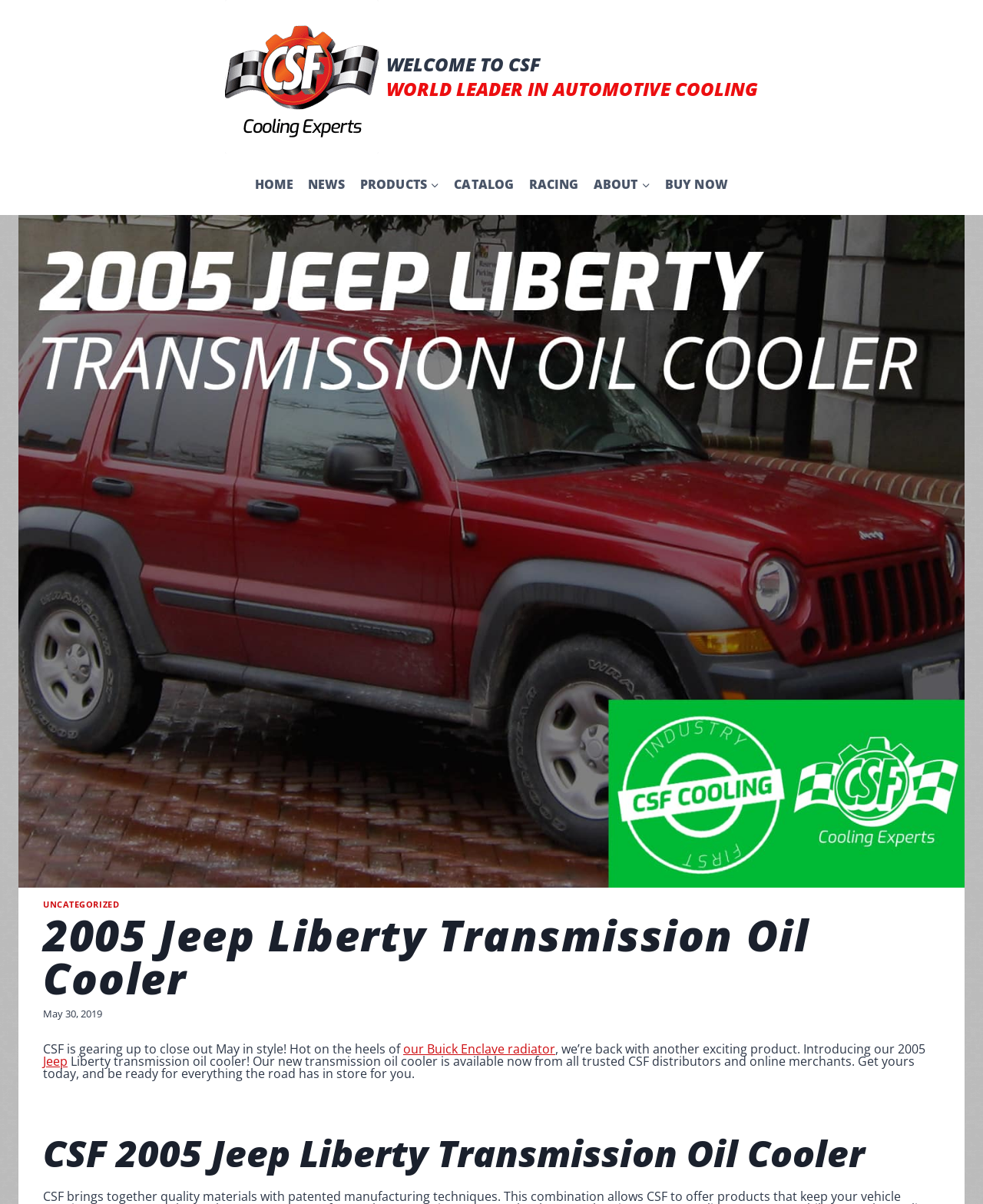Illustrate the webpage's structure and main components comprehensively.

The webpage is about CSF's 2005 Jeep Liberty transmission oil cooler. At the top left, there is a link to "CSF Cooling" accompanied by an image with the same name. Below this, a large heading reads "WELCOME TO CSF WORLD LEADER IN AUTOMOTIVE COOLING". 

To the right of the heading, there is a primary navigation menu with 7 links: "HOME", "NEWS", "PRODUCTS", "CATALOG", "RACING", "ABOUT", and "BUY NOW". 

The main content of the page is an image of the 2005 Jeep Liberty Transmission Oil Cooler, which takes up most of the page. Above the image, there is a header section with a link to "UNCATEGORIZED" and a heading that reads "2005 Jeep Liberty Transmission Oil Cooler". 

Below the image, there is a section with a time stamp "May 30, 2019" and a paragraph of text that introduces the new product, mentioning that it is available now from all trusted CSF distributors and online merchants. The text also includes links to "our Buick Enclave radiator" and "Jeep". 

Finally, there is a subheading that reads "CSF 2005 Jeep Liberty Transmission Oil Cooler" at the bottom of the page.